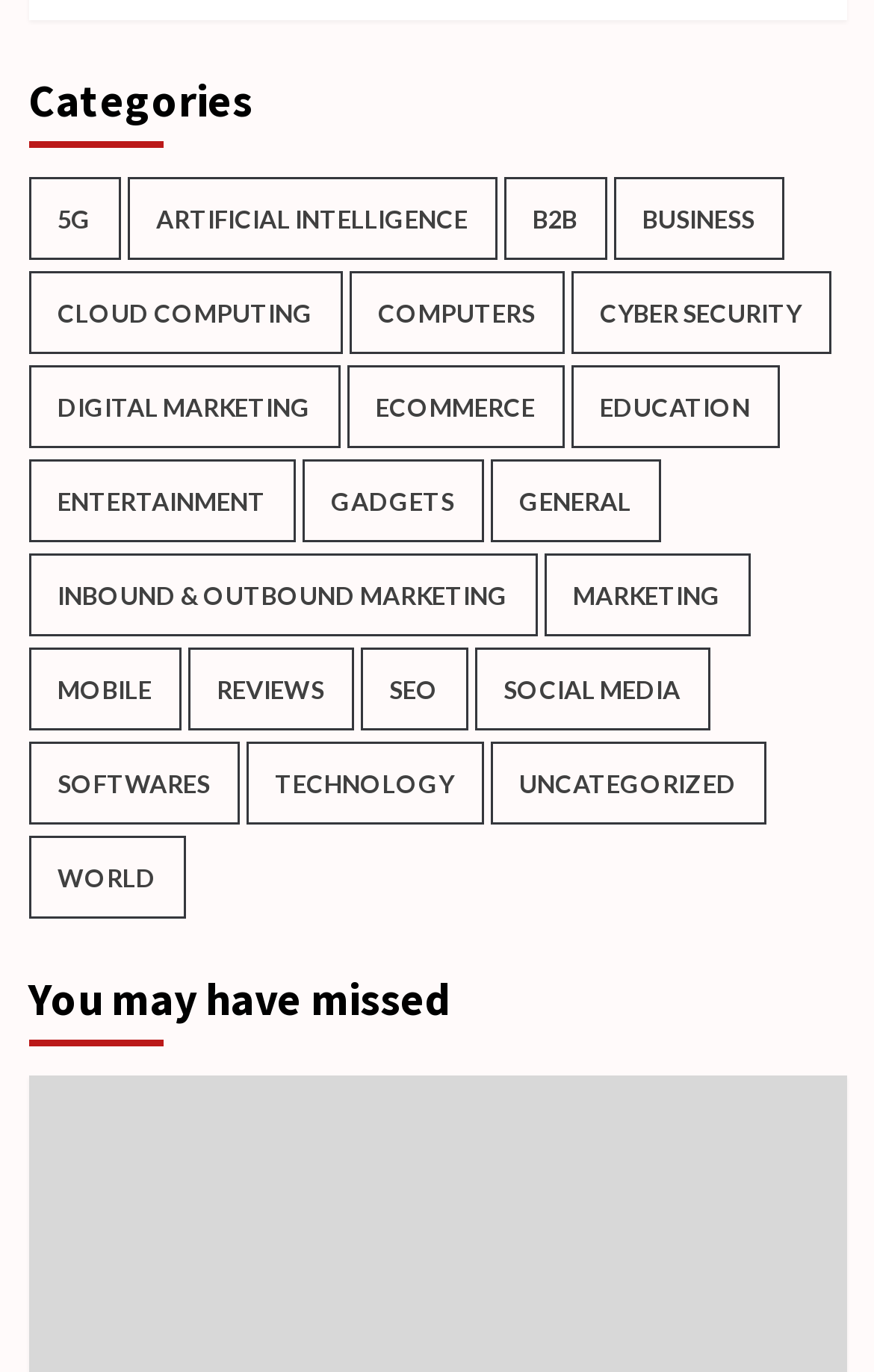What is the last category in the list?
Please interpret the details in the image and answer the question thoroughly.

I looked at the list of categories and found that the last category is 'World', which has 1 item.